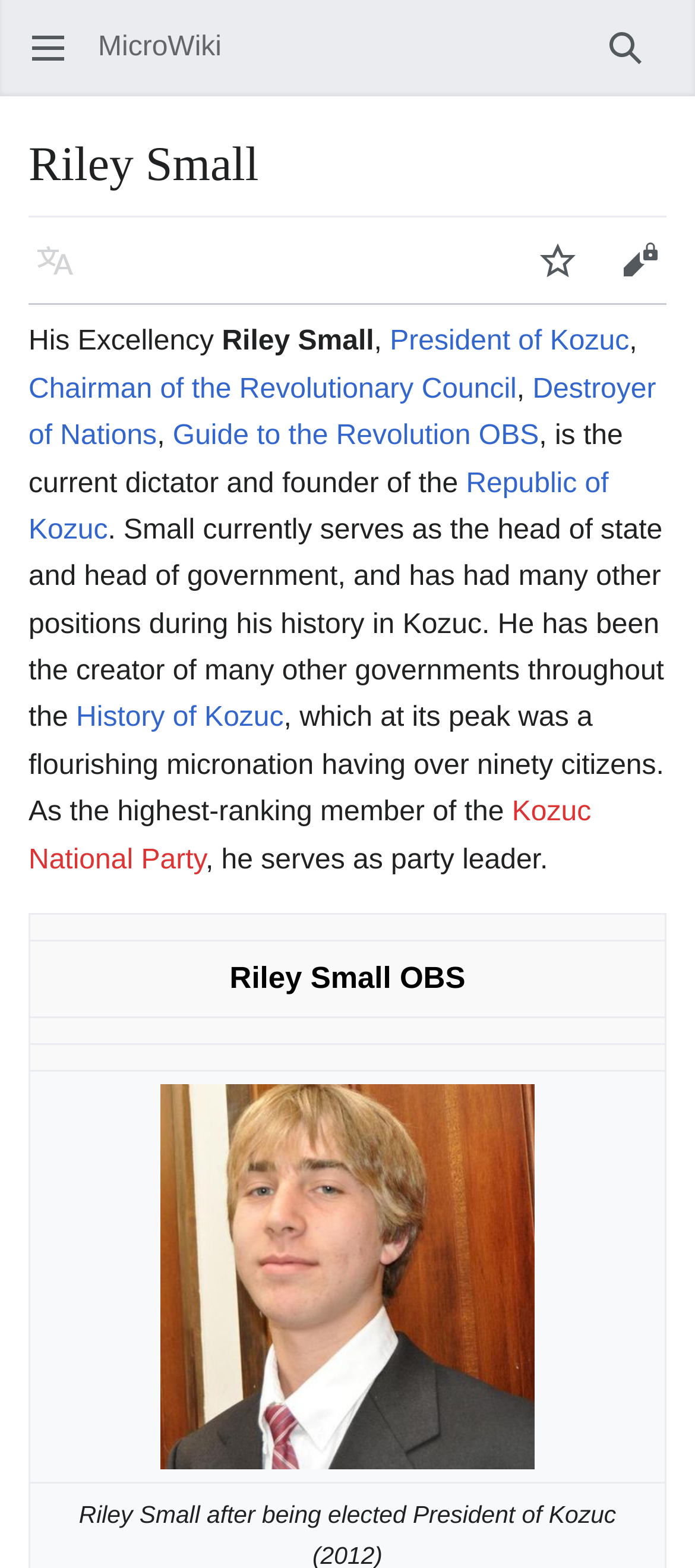What is the title of the image shown?
Analyze the screenshot and provide a detailed answer to the question.

The image shown has a caption 'Riley Small after being elected President of Kozuc (2012)', which indicates the title of the image.